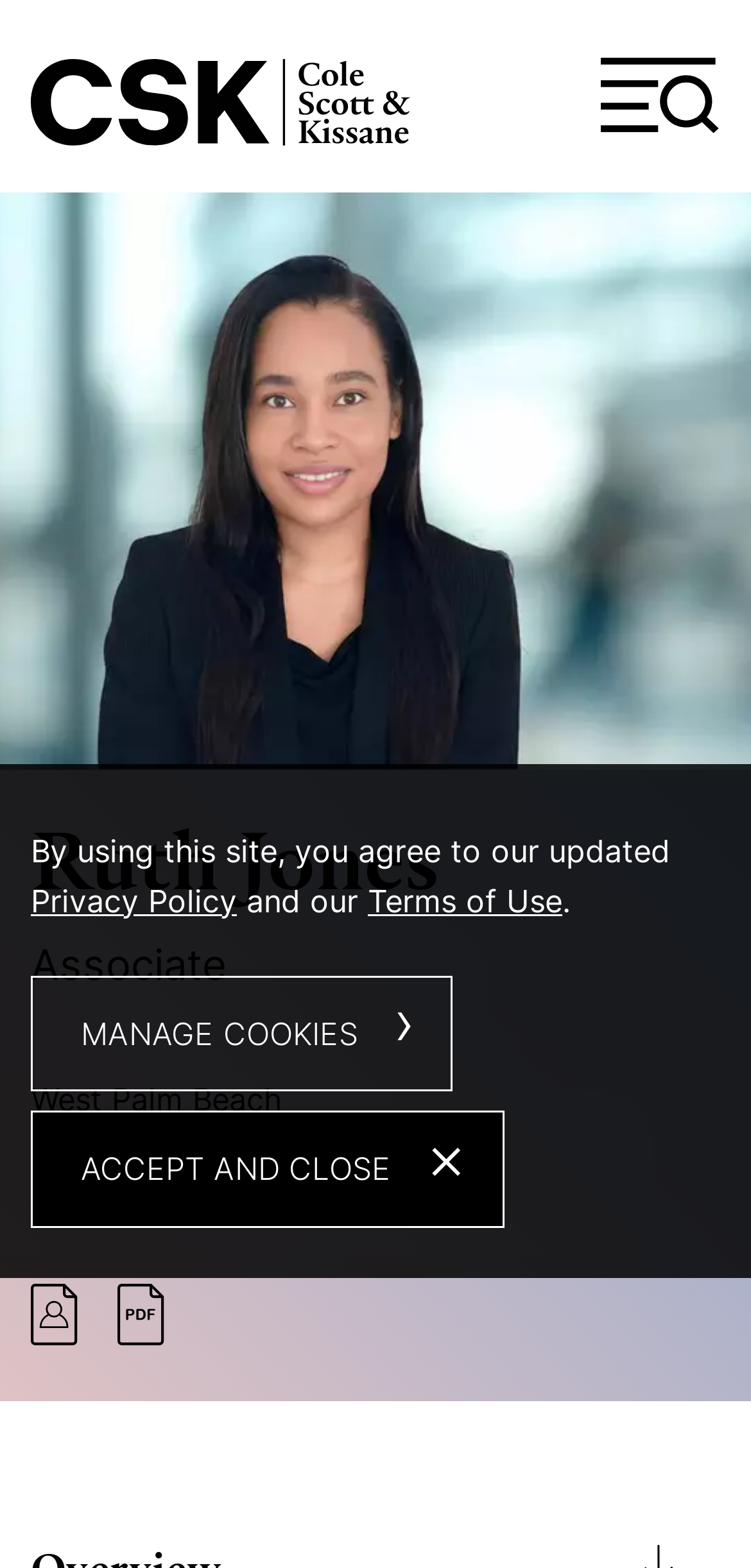What is the name of the person on this webpage?
Please answer the question with as much detail and depth as you can.

I determined the answer by looking at the heading element with the text 'RuthJones' and the image with the description 'Ruth Jones, Cole, Scott & Kissane, P.A. Photo', which suggests that the webpage is about a person named Ruth Jones.